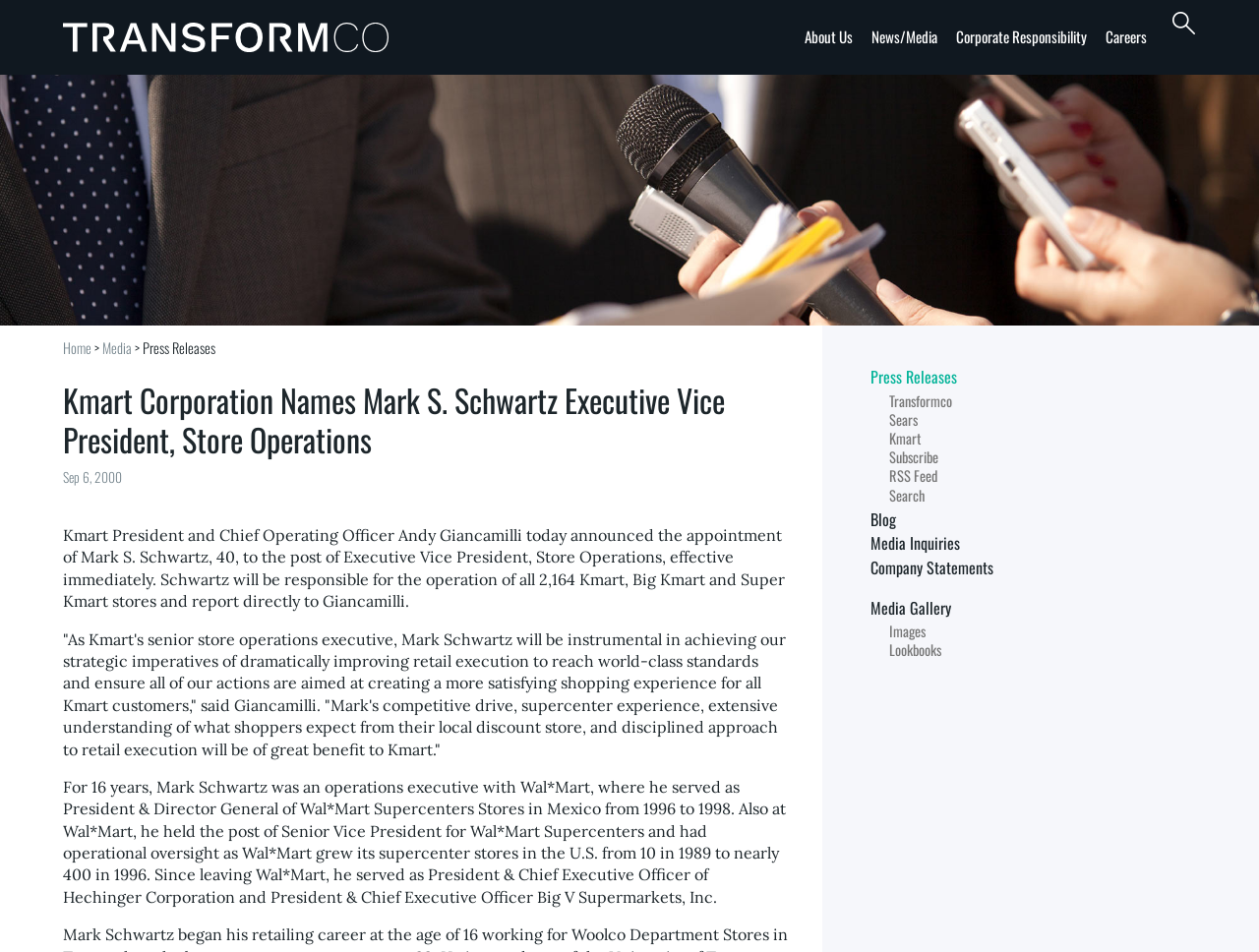Answer the question with a brief word or phrase:
When was Mark Schwartz appointed as Executive Vice President of Store Operations?

Sep 6, 2000